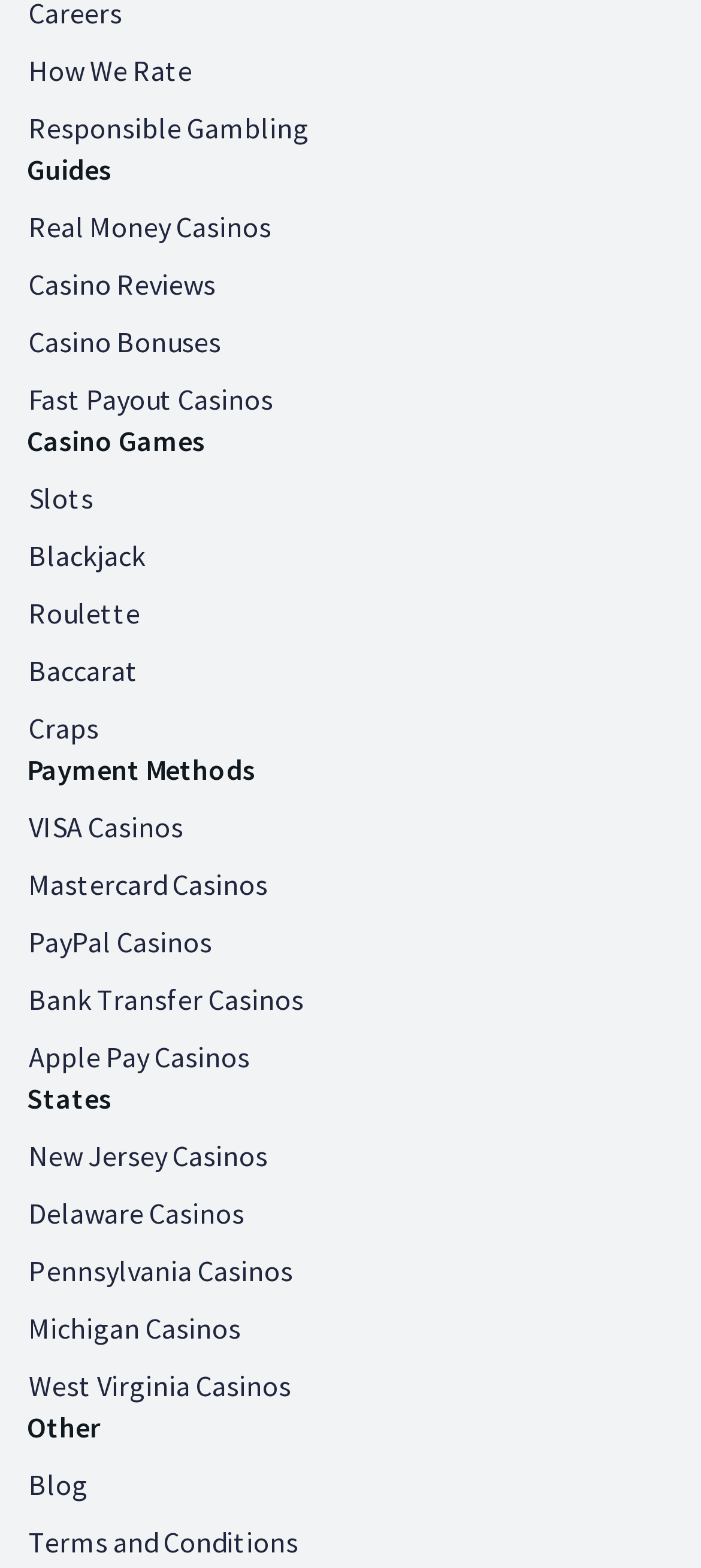Find the bounding box coordinates of the element to click in order to complete the given instruction: "Find casinos in New Jersey."

[0.041, 0.726, 0.382, 0.749]